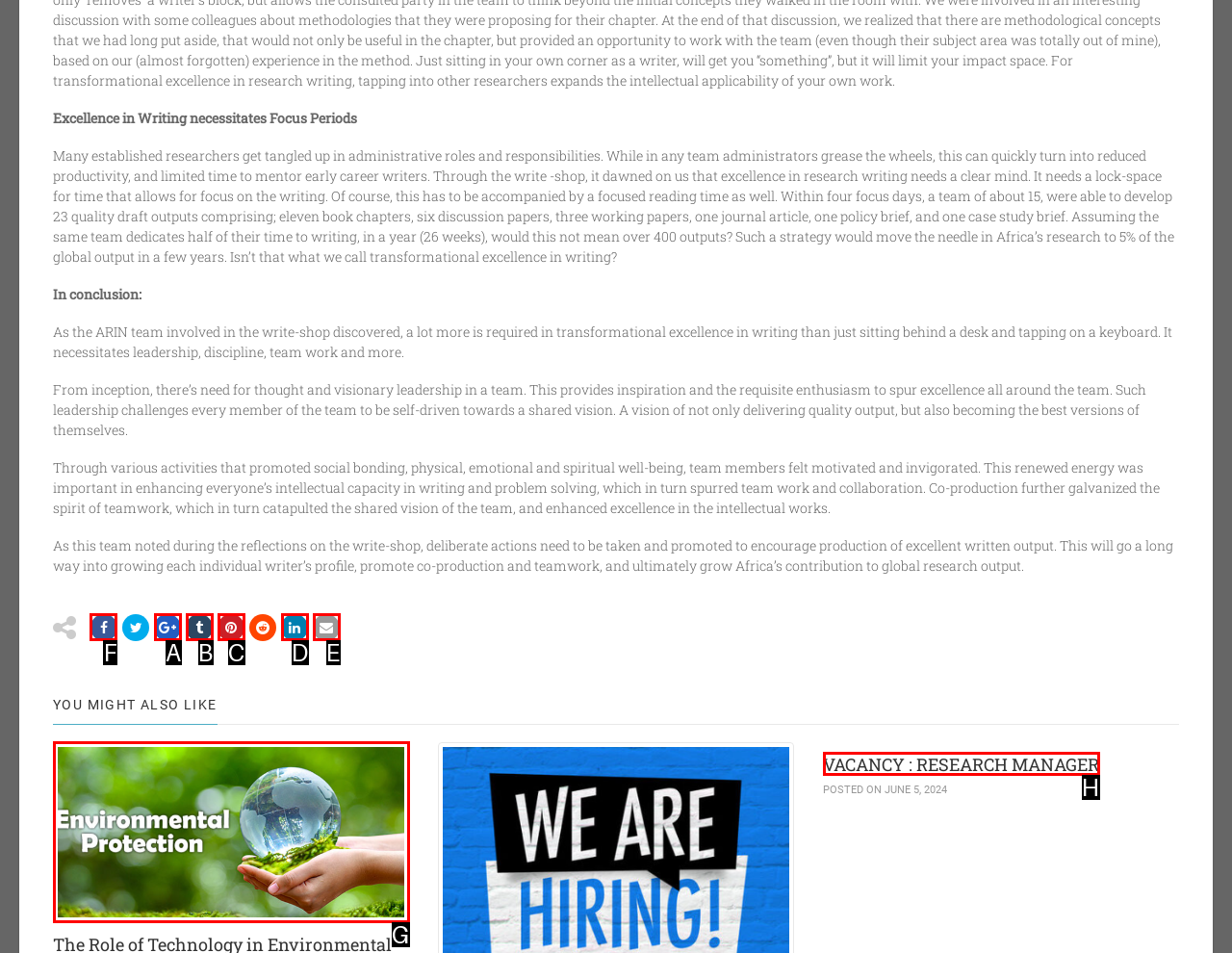Choose the UI element you need to click to carry out the task: Click the Facebook link.
Respond with the corresponding option's letter.

F